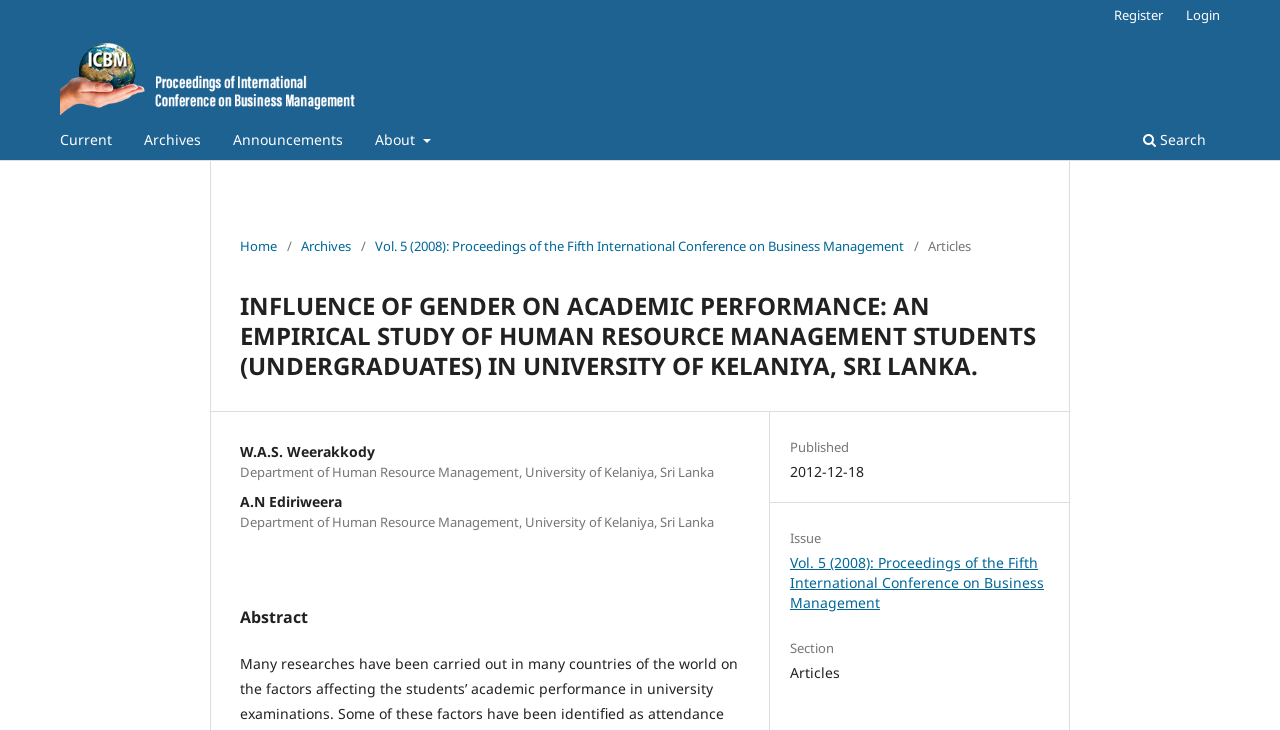Using the provided element description: "Register", determine the bounding box coordinates of the corresponding UI element in the screenshot.

[0.863, 0.0, 0.916, 0.041]